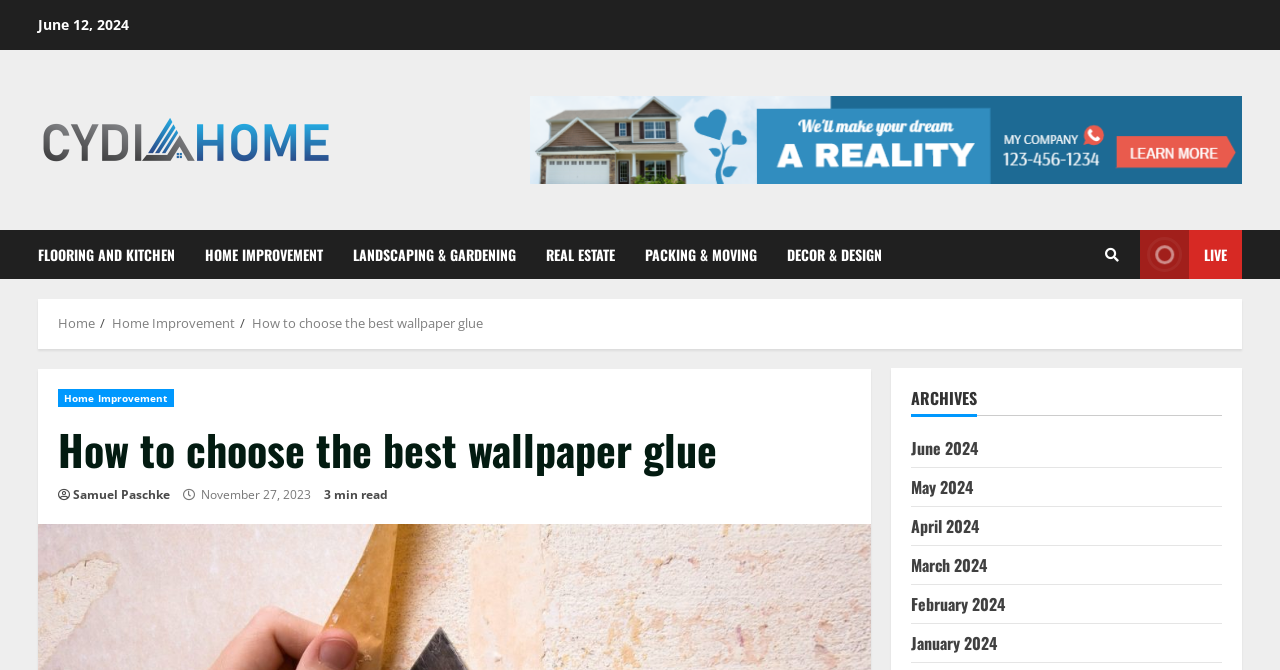Who is the author of the current article?
Refer to the image and provide a one-word or short phrase answer.

Samuel Paschke